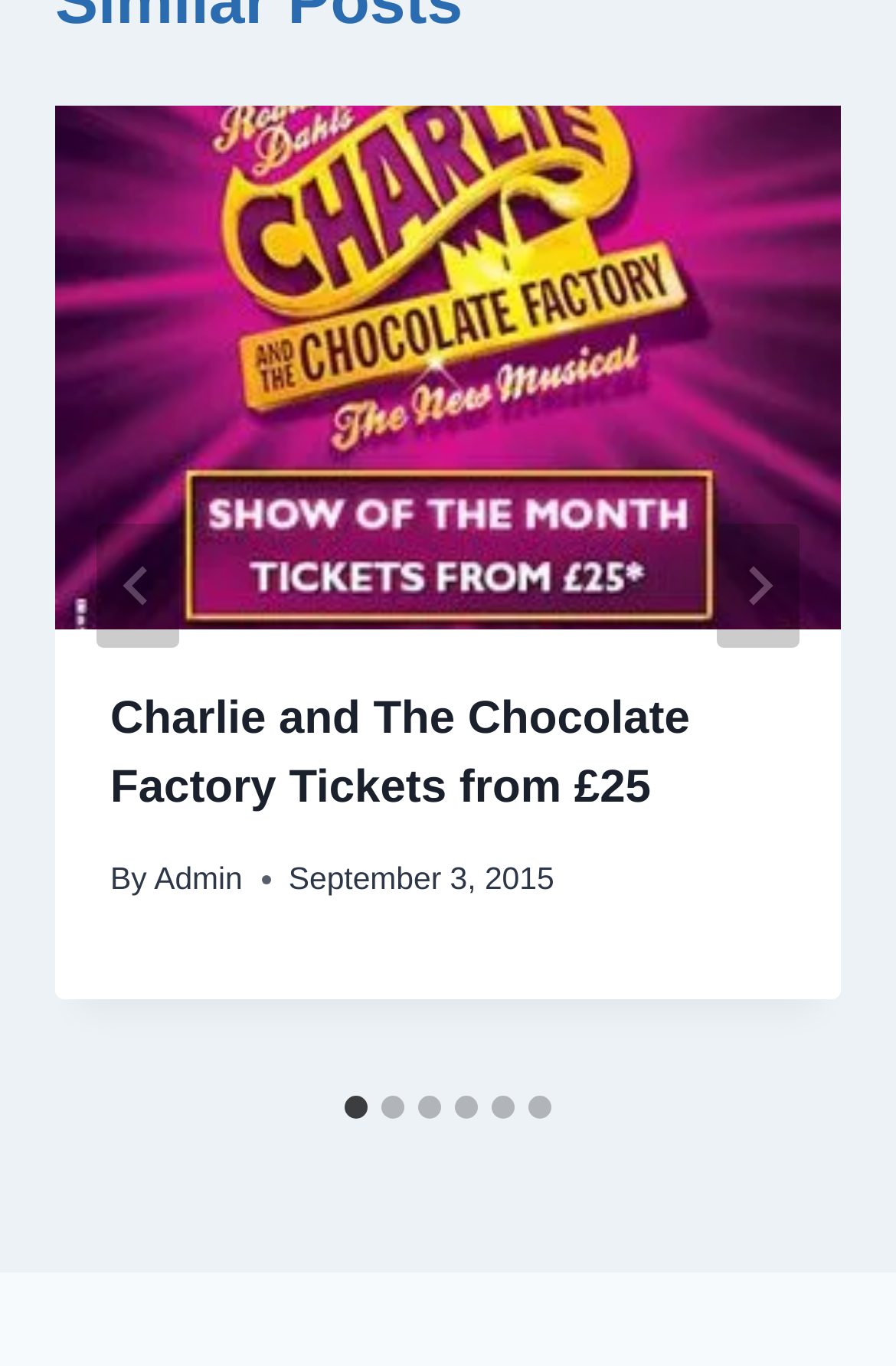Identify and provide the bounding box for the element described by: "aria-label="Go to slide 1"".

[0.385, 0.802, 0.41, 0.818]